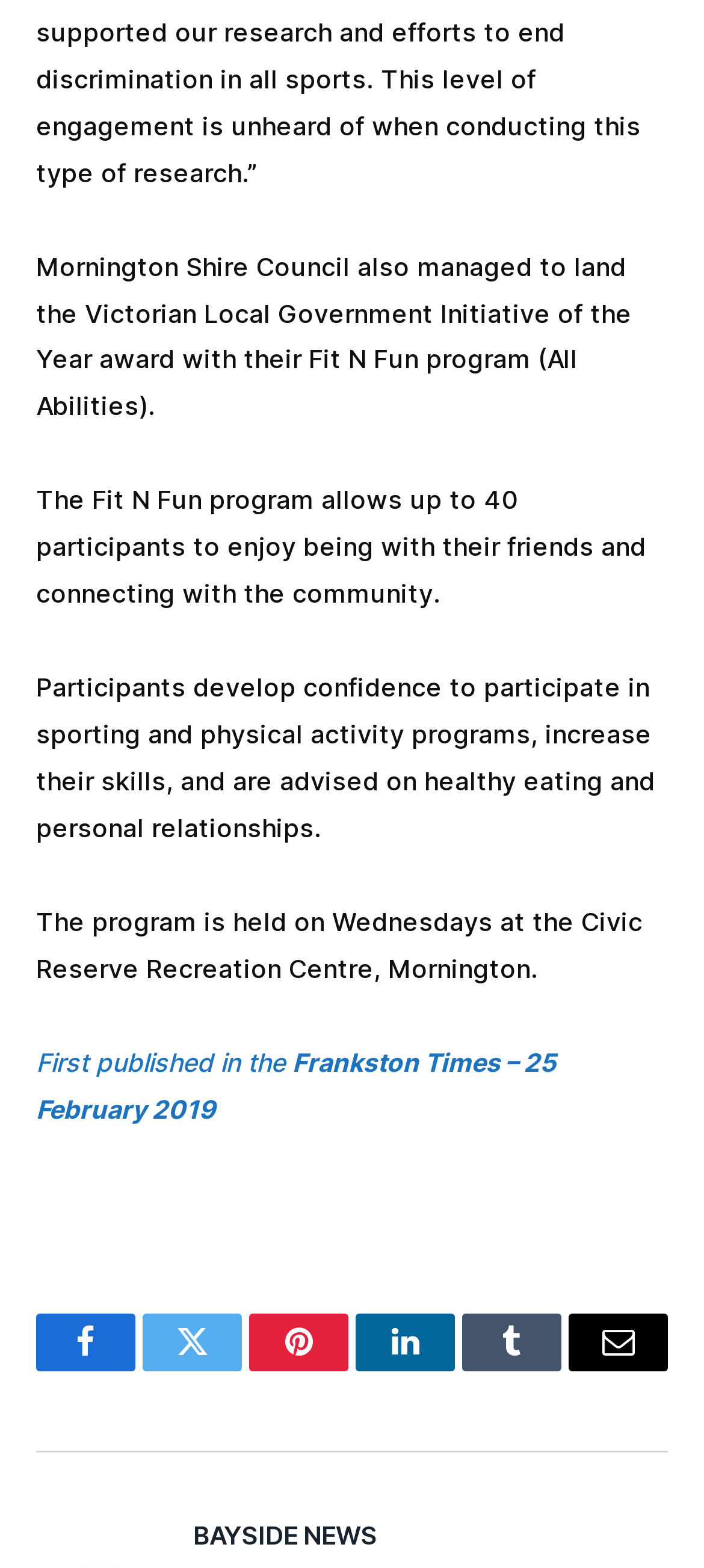Please specify the bounding box coordinates for the clickable region that will help you carry out the instruction: "Open Facebook page".

[0.051, 0.838, 0.192, 0.875]